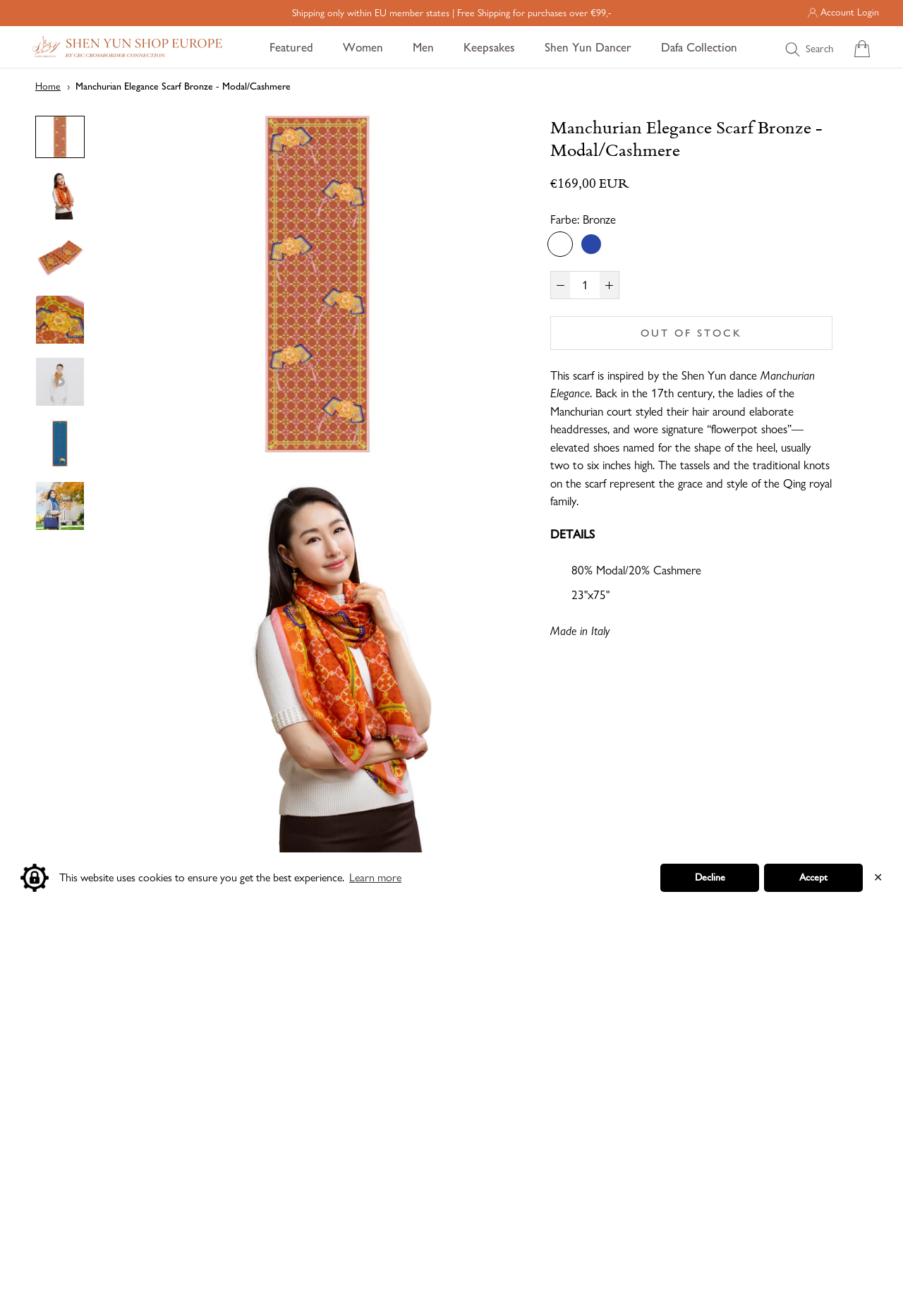Please give a succinct answer to the question in one word or phrase:
What is the name of the scarf?

Manchurian Elegance Scarf Bronze